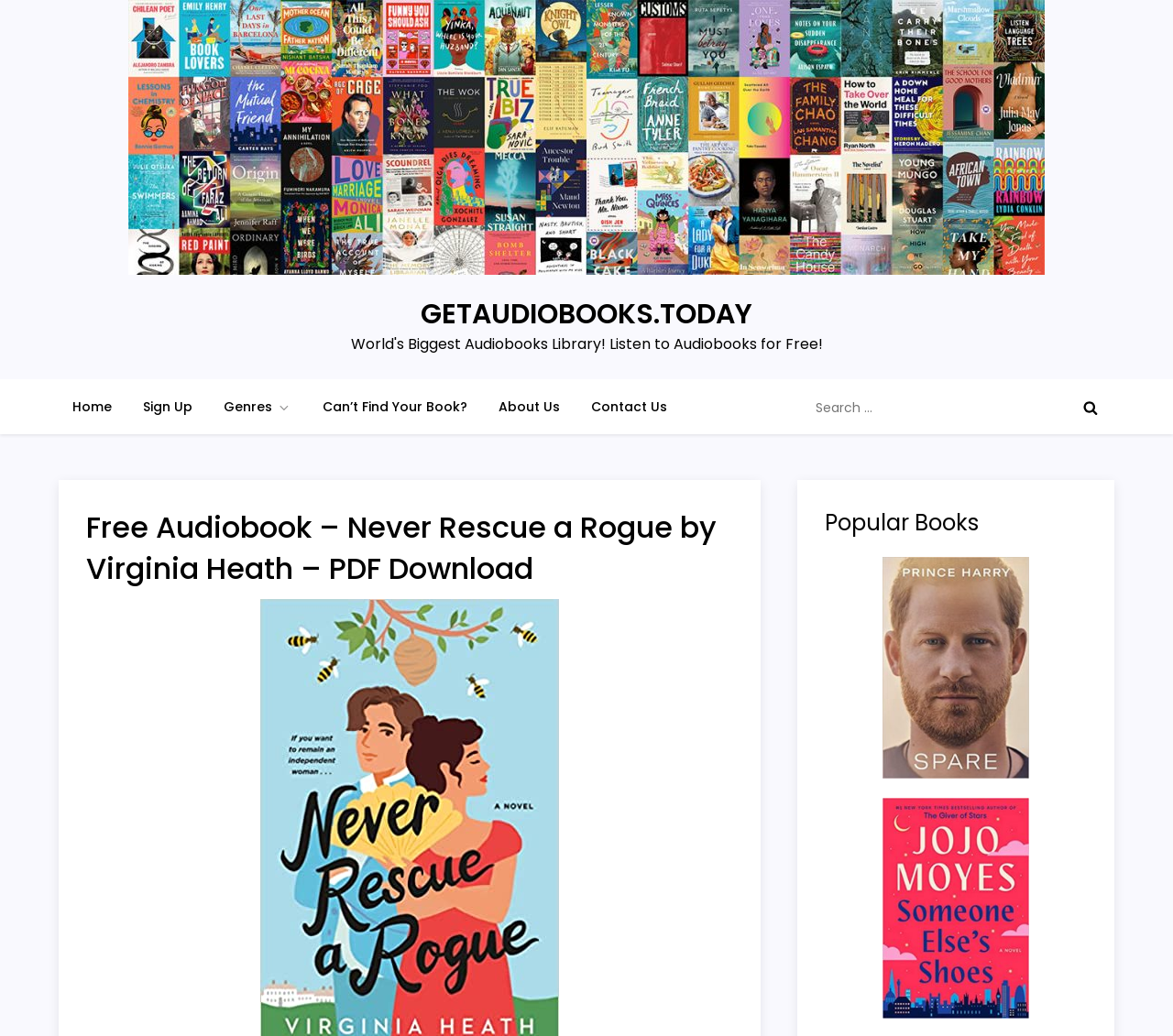Determine the bounding box coordinates of the clickable element necessary to fulfill the instruction: "Browse popular books". Provide the coordinates as four float numbers within the 0 to 1 range, i.e., [left, top, right, bottom].

[0.703, 0.49, 0.927, 0.52]